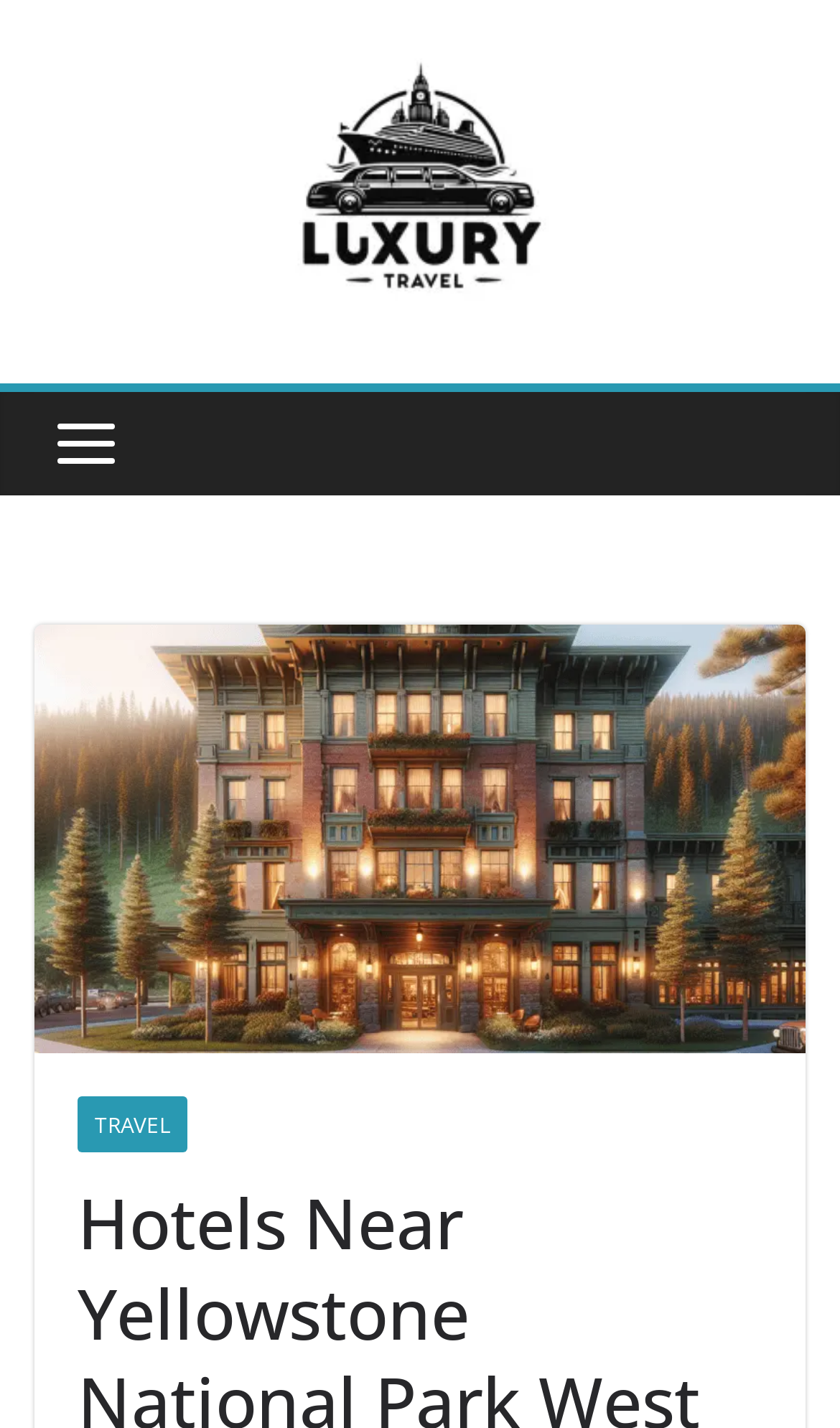Identify and extract the main heading from the webpage.

Hotels Near Yellowstone National Park West Entrance